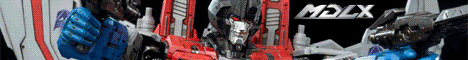What is the tone of the Transformers franchise reflected in the image? Please answer the question using a single word or phrase based on the image.

adventurous spirit